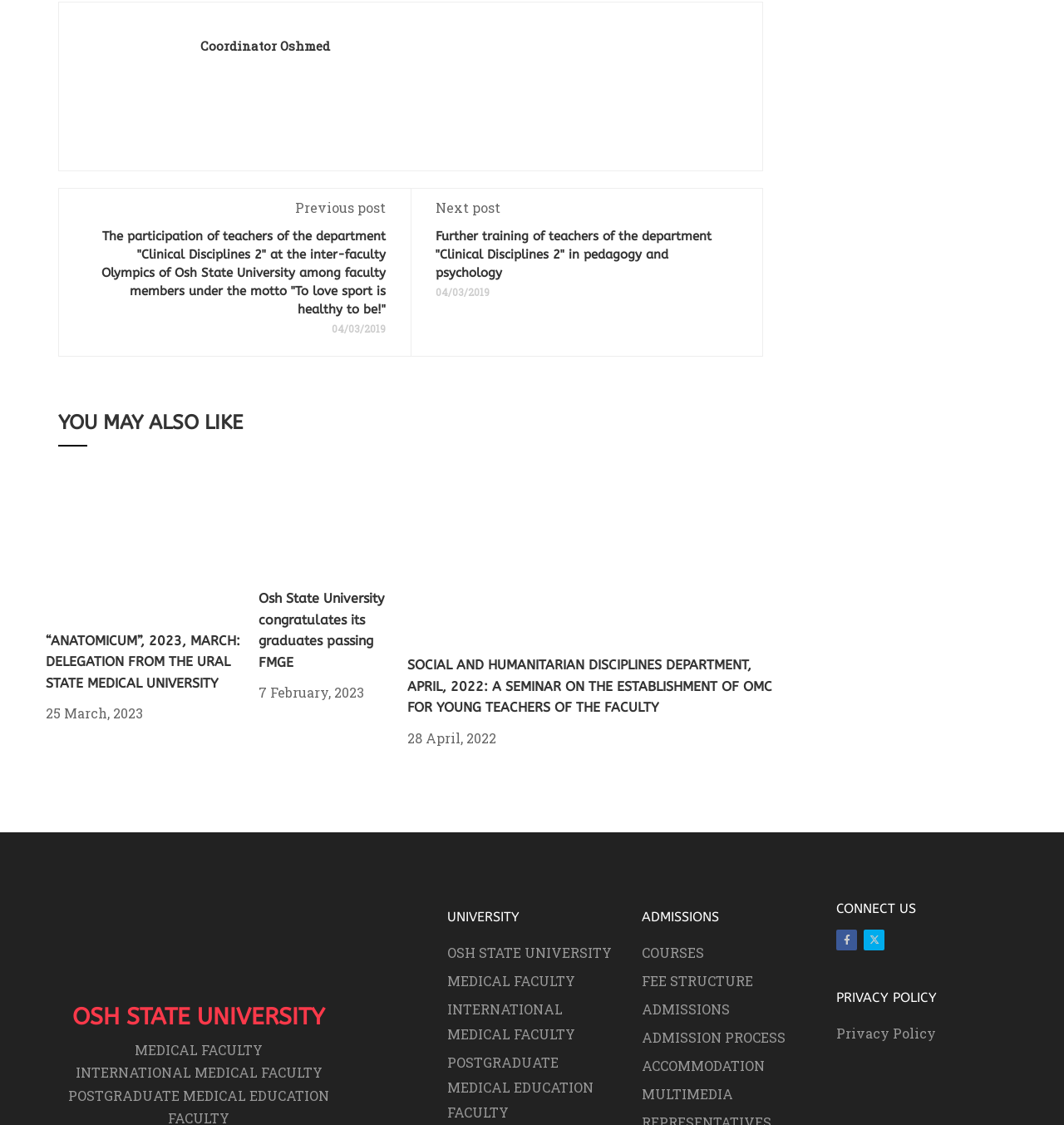What is the name of the university? From the image, respond with a single word or brief phrase.

Osh State University